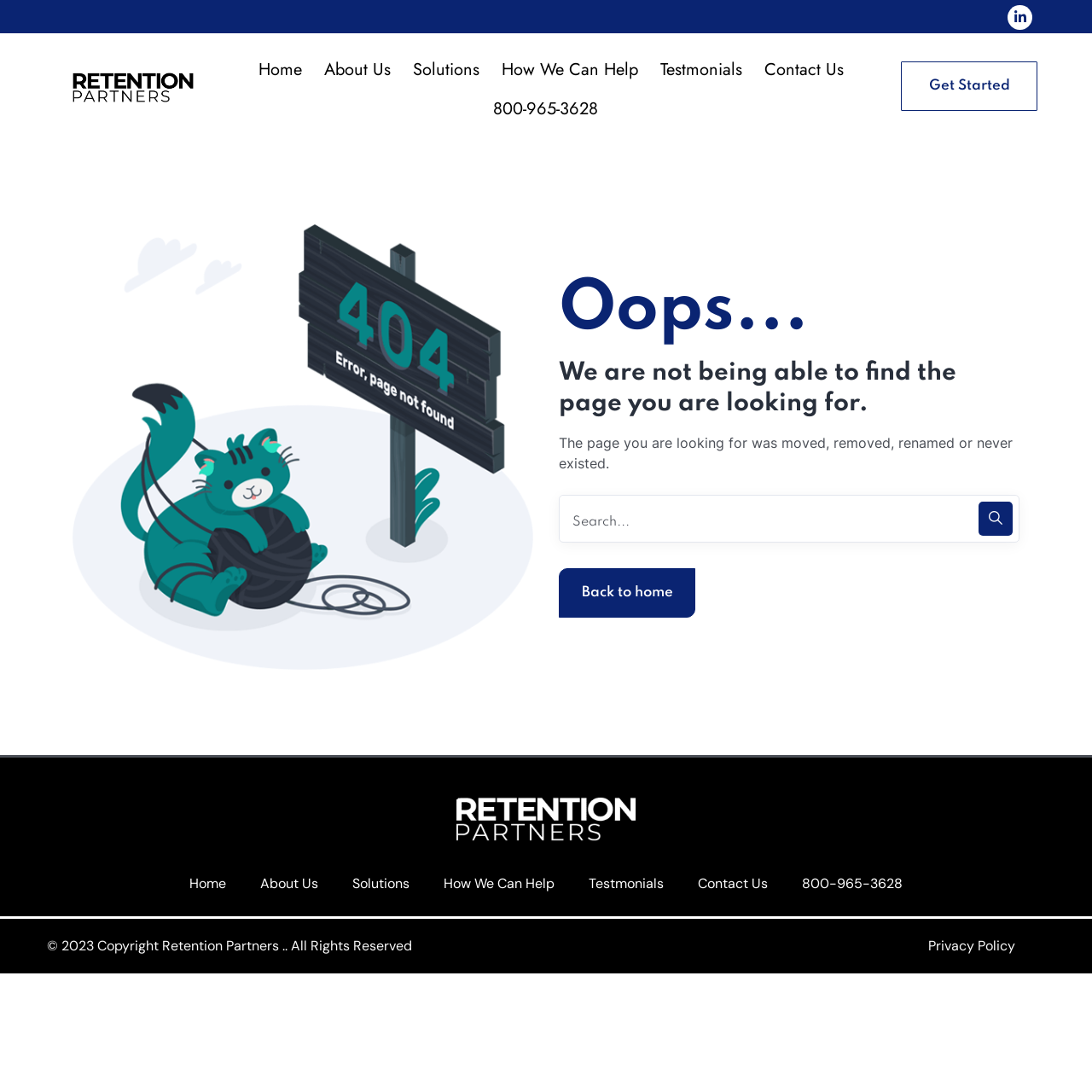How many navigation links are in the top menu?
Can you provide an in-depth and detailed response to the question?

The top menu contains links to 'Home', 'About Us', 'Solutions', 'How We Can Help', 'Testmonials', and 'Contact Us', which are six navigation links in total.